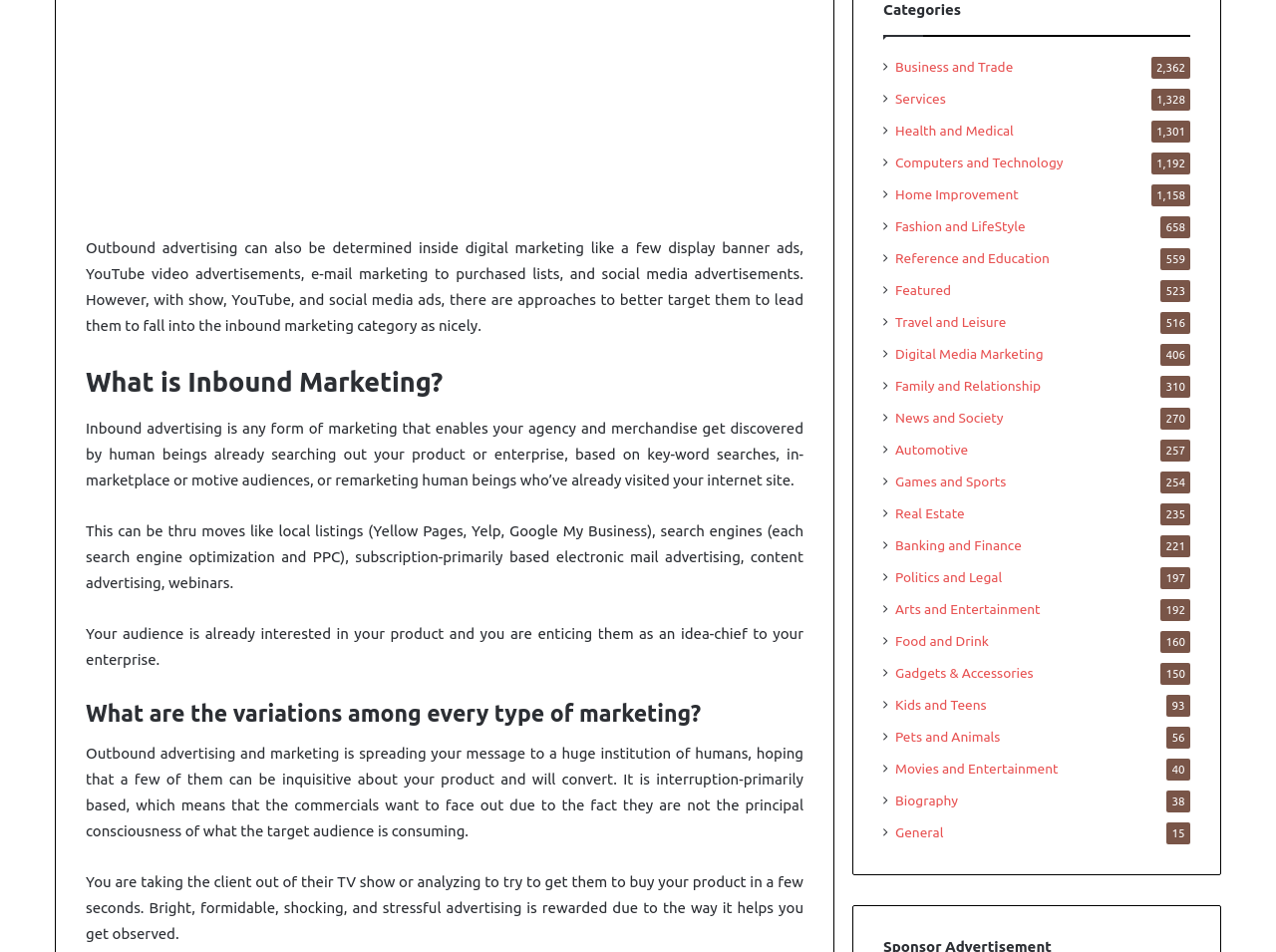Point out the bounding box coordinates of the section to click in order to follow this instruction: "Click on 'Categories'".

[0.692, 0.001, 0.753, 0.019]